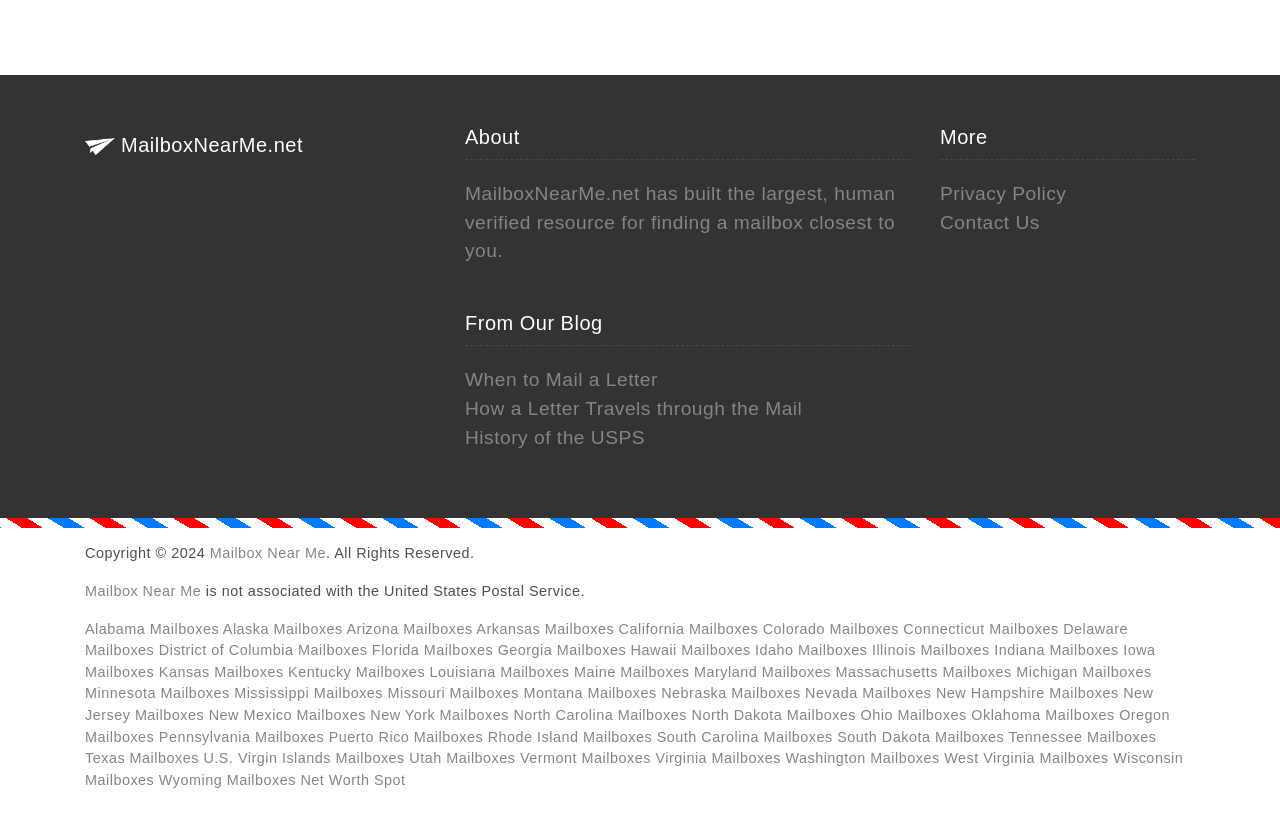Please find and report the bounding box coordinates of the element to click in order to perform the following action: "Find a mailbox in Alabama". The coordinates should be expressed as four float numbers between 0 and 1, in the format [left, top, right, bottom].

[0.066, 0.755, 0.171, 0.774]